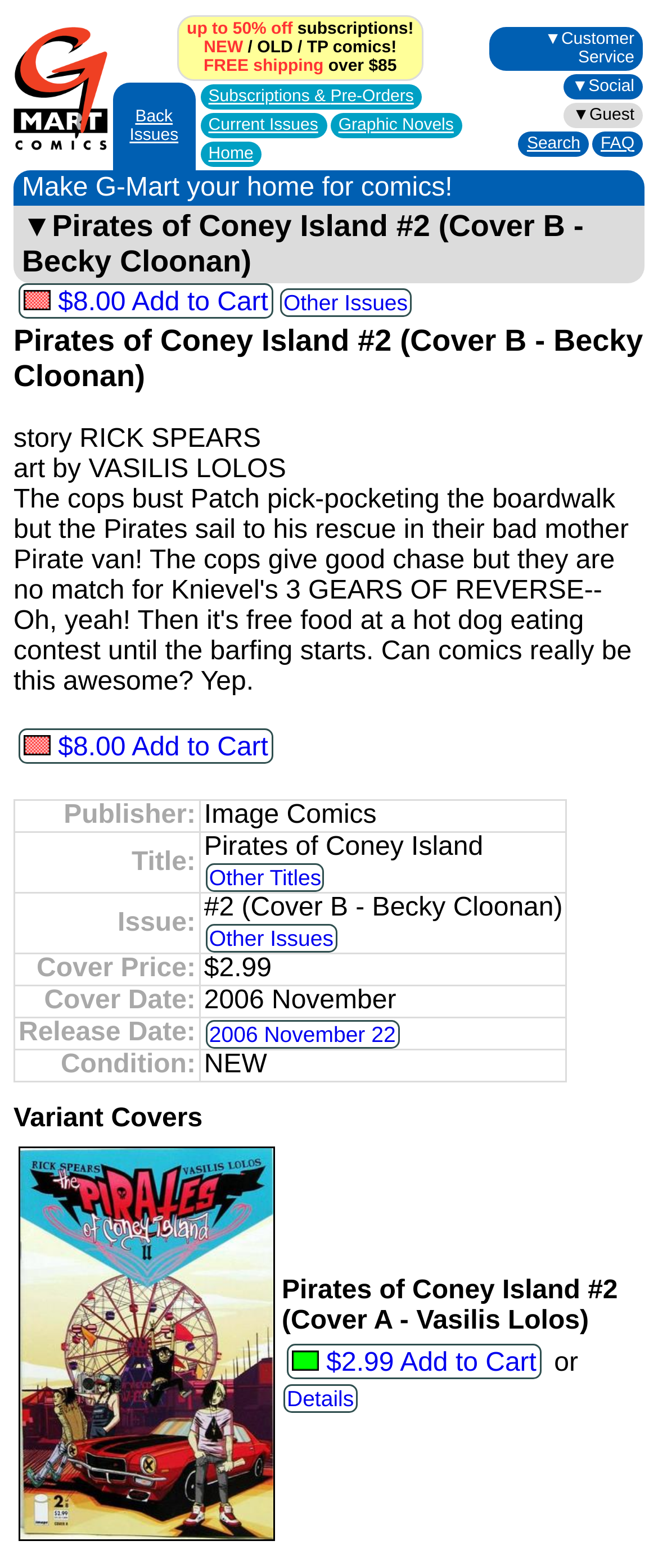Please provide a detailed answer to the question below based on the screenshot: 
What is the price of the comic book?

I found the answer by looking at the link element on the webpage, which says 'RED $8.00 Add to Cart'. The price of the comic book is $8.00.